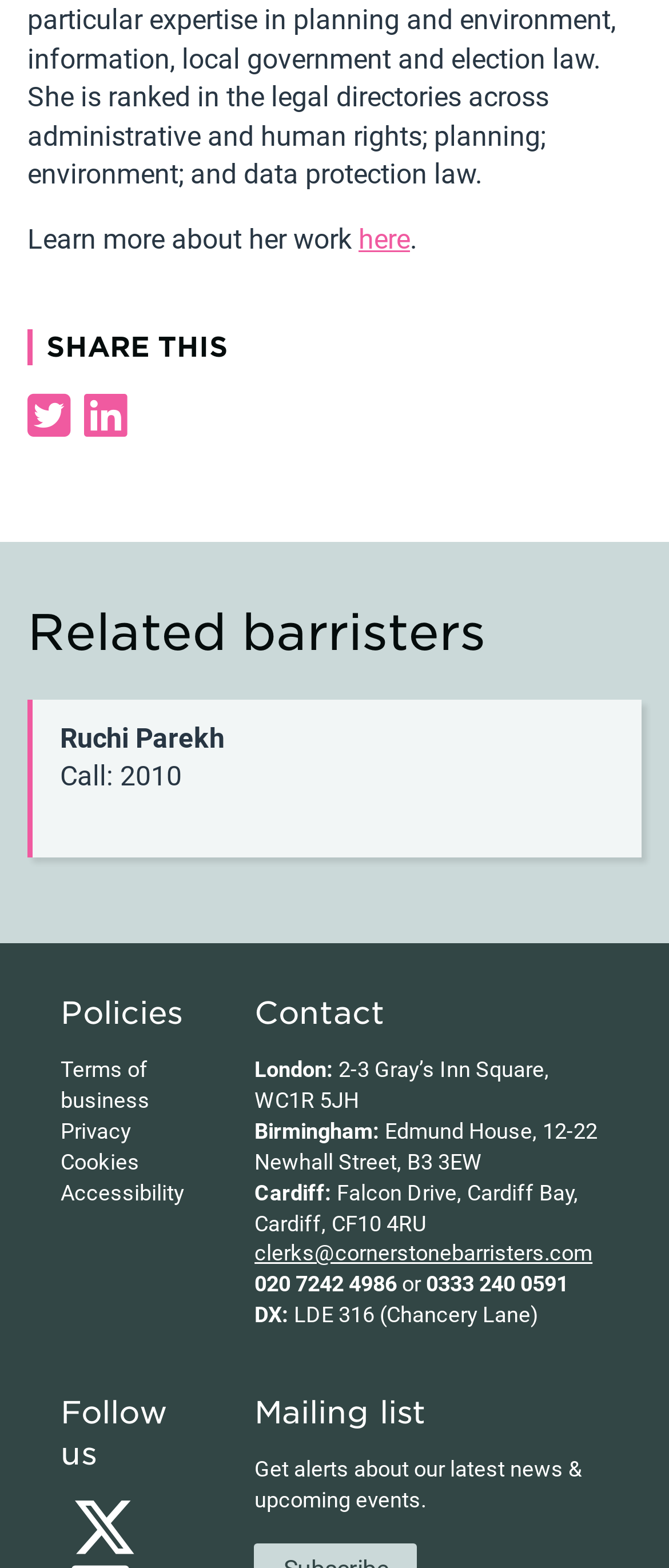Highlight the bounding box coordinates of the region I should click on to meet the following instruction: "Read terms of business".

[0.09, 0.674, 0.224, 0.71]